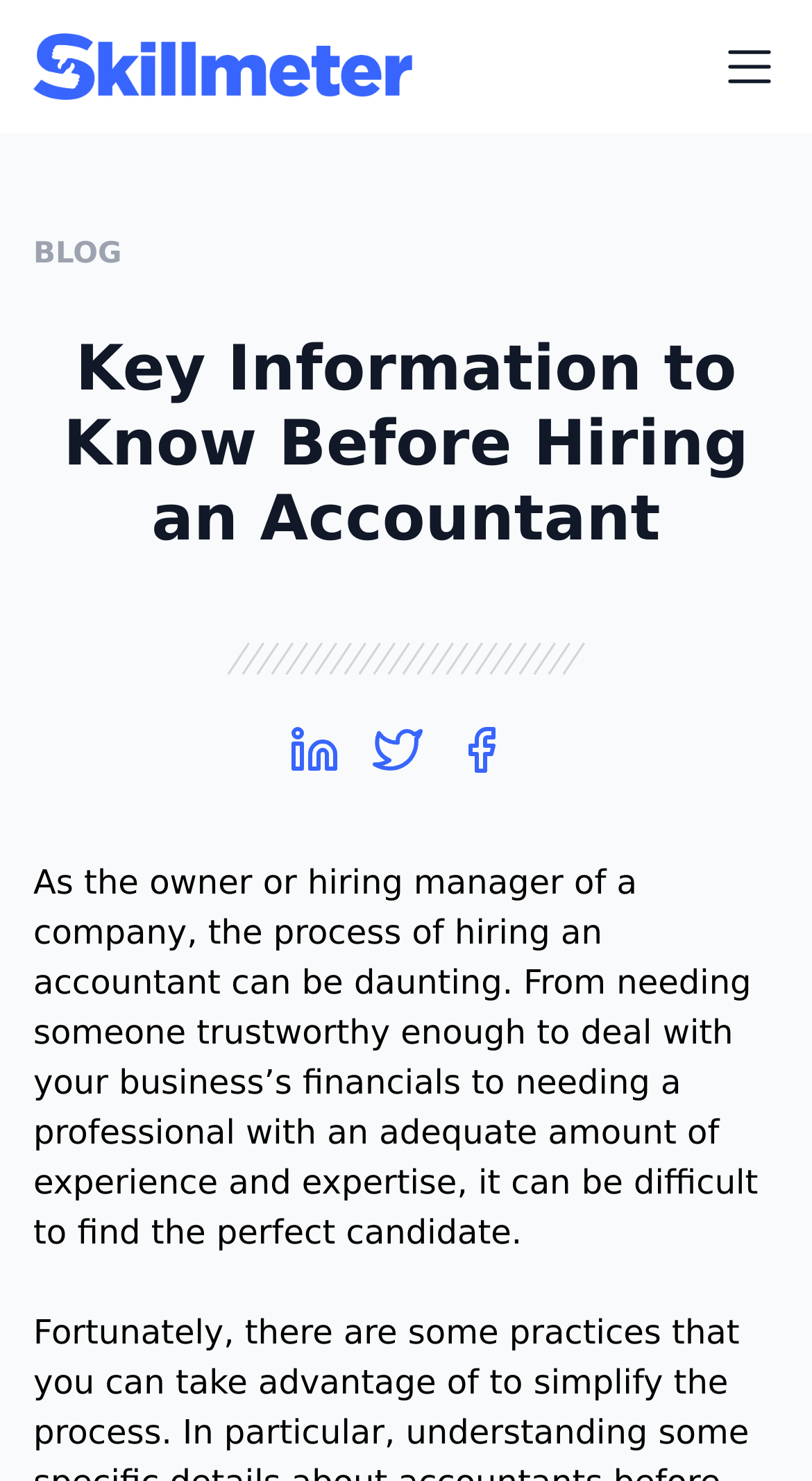Examine the screenshot and answer the question in as much detail as possible: Is there a button on the top right corner of the webpage?

There is a button on the top right corner of the webpage, with a bounding box of [0.887, 0.025, 0.959, 0.065], which is expanded and has no text description.